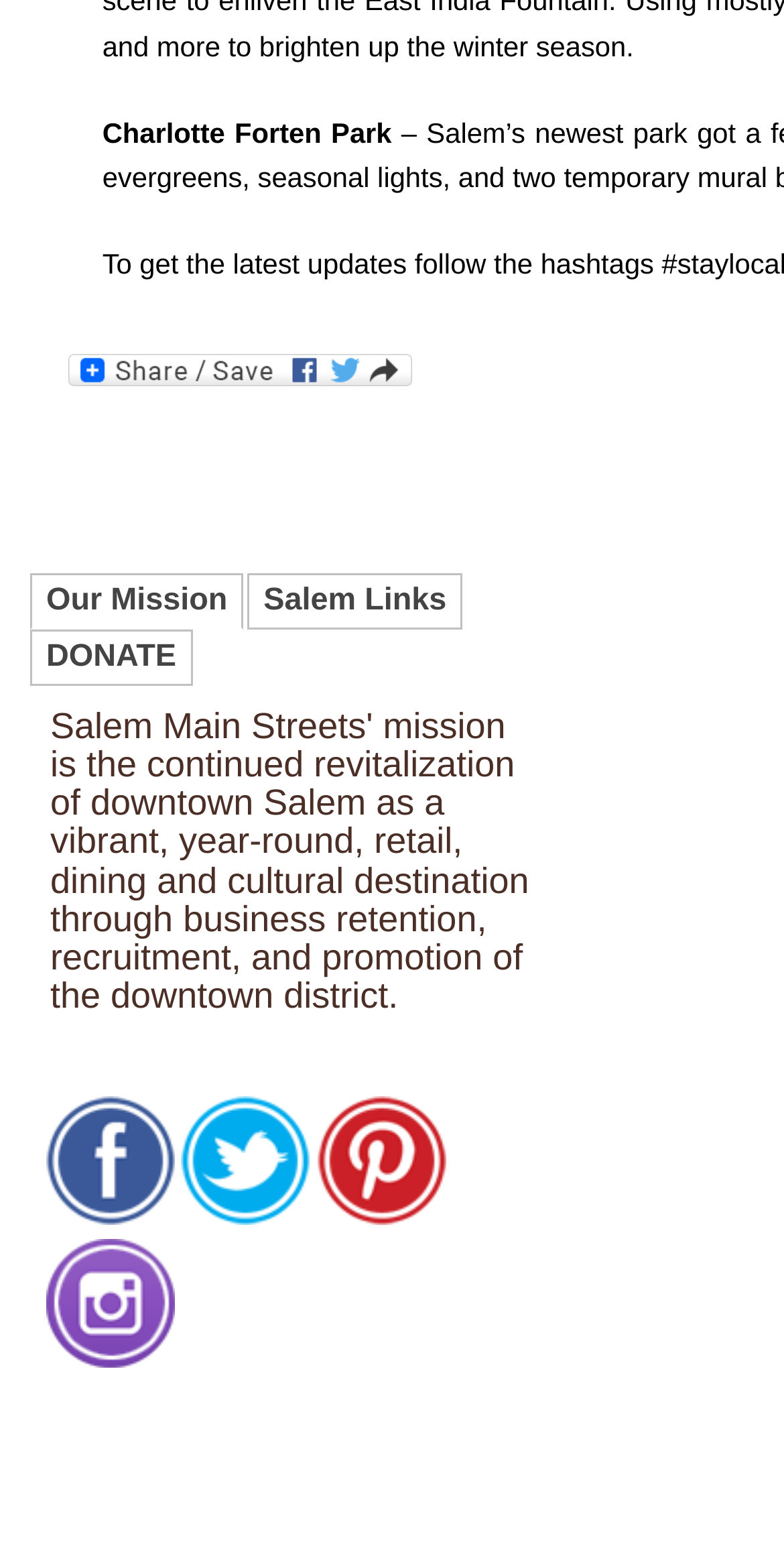Identify the coordinates of the bounding box for the element described below: "Salem Links". Return the coordinates as four float numbers between 0 and 1: [left, top, right, bottom].

[0.316, 0.371, 0.59, 0.408]